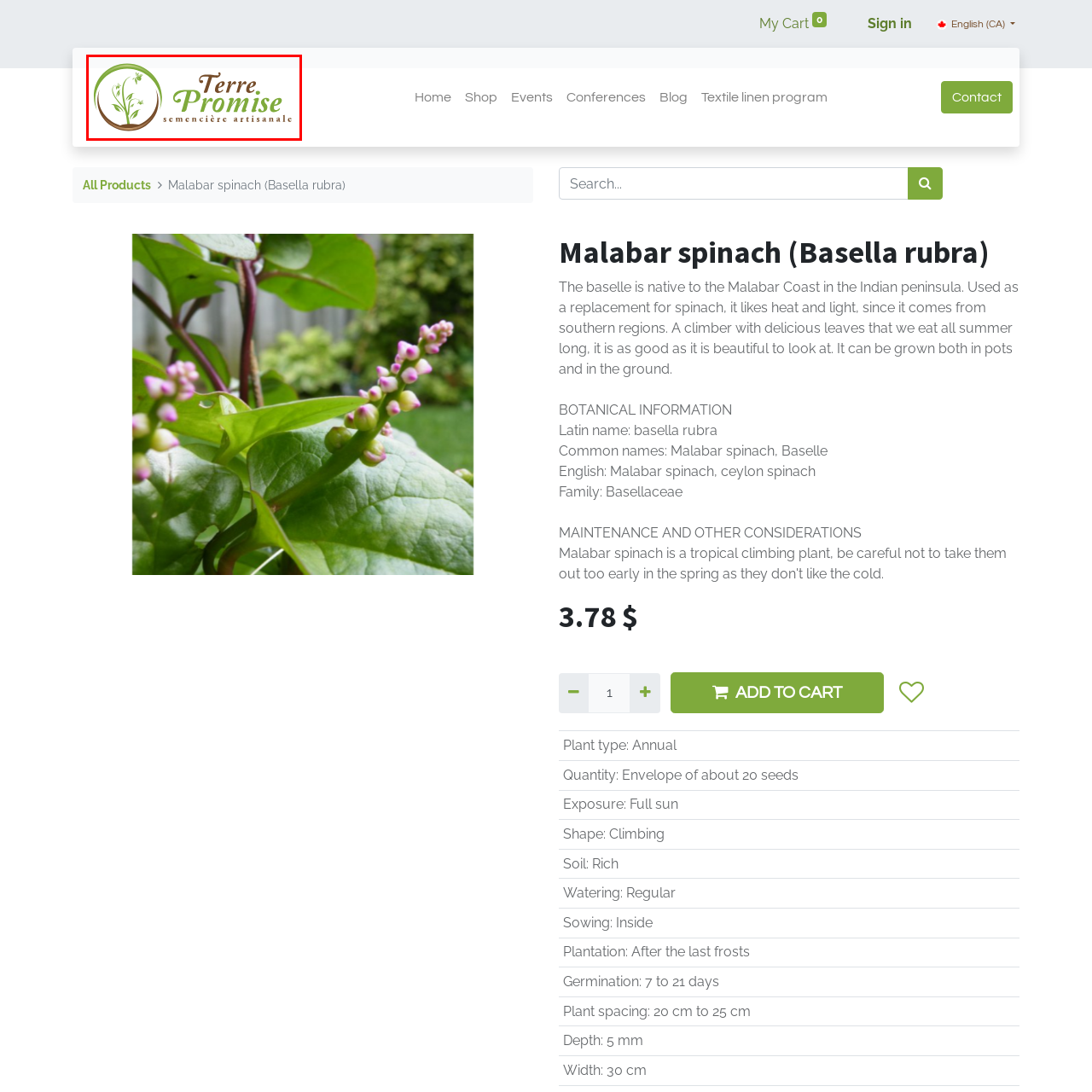Write a comprehensive caption detailing the image within the red boundary.

The image features the logo of "Terre Promise," a brand associated with artisan seed production. The logo is designed with a circular motif, which incorporates a plant graphic symbolizing nature and growth. The text "Terre Promise" is prominently displayed, with the word "Terre" in a rich brown color and "Promise" in a vibrant green, reflecting a commitment to sustainability and organic farming practices. Below the main title, the phrase "semencière artisanale" is included, indicating the brand's focus on artisanal seed production. This logo encapsulates the essence of the brand's dedication to nurturing plants and supporting ecological gardening.